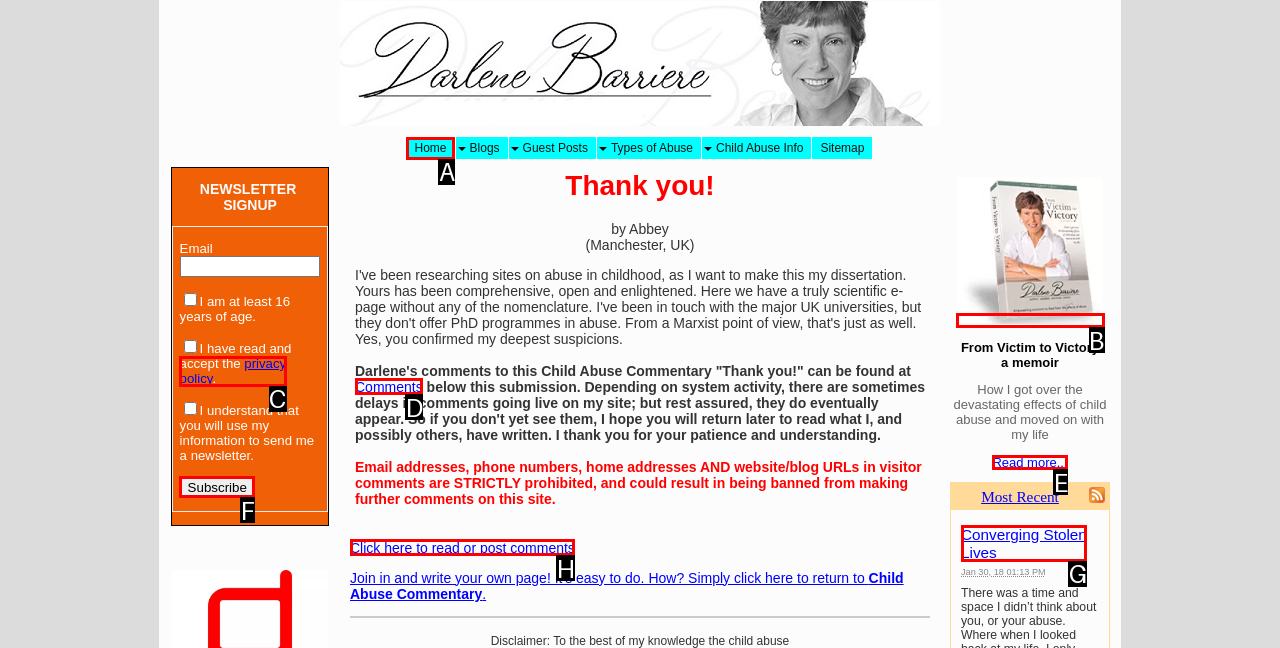Point out the HTML element that matches the following description: Subscribe
Answer with the letter from the provided choices.

F